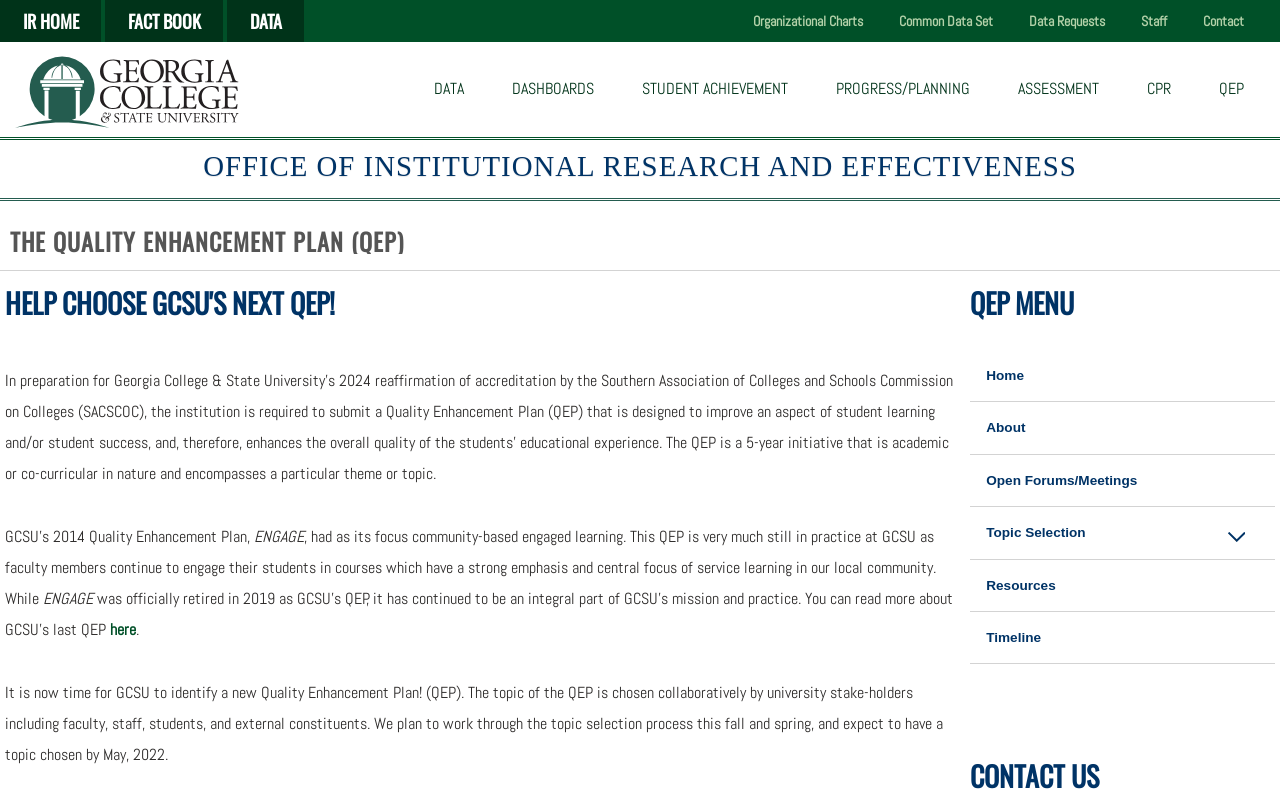Determine the bounding box coordinates of the region that needs to be clicked to achieve the task: "Access DATA".

[0.177, 0.0, 0.238, 0.053]